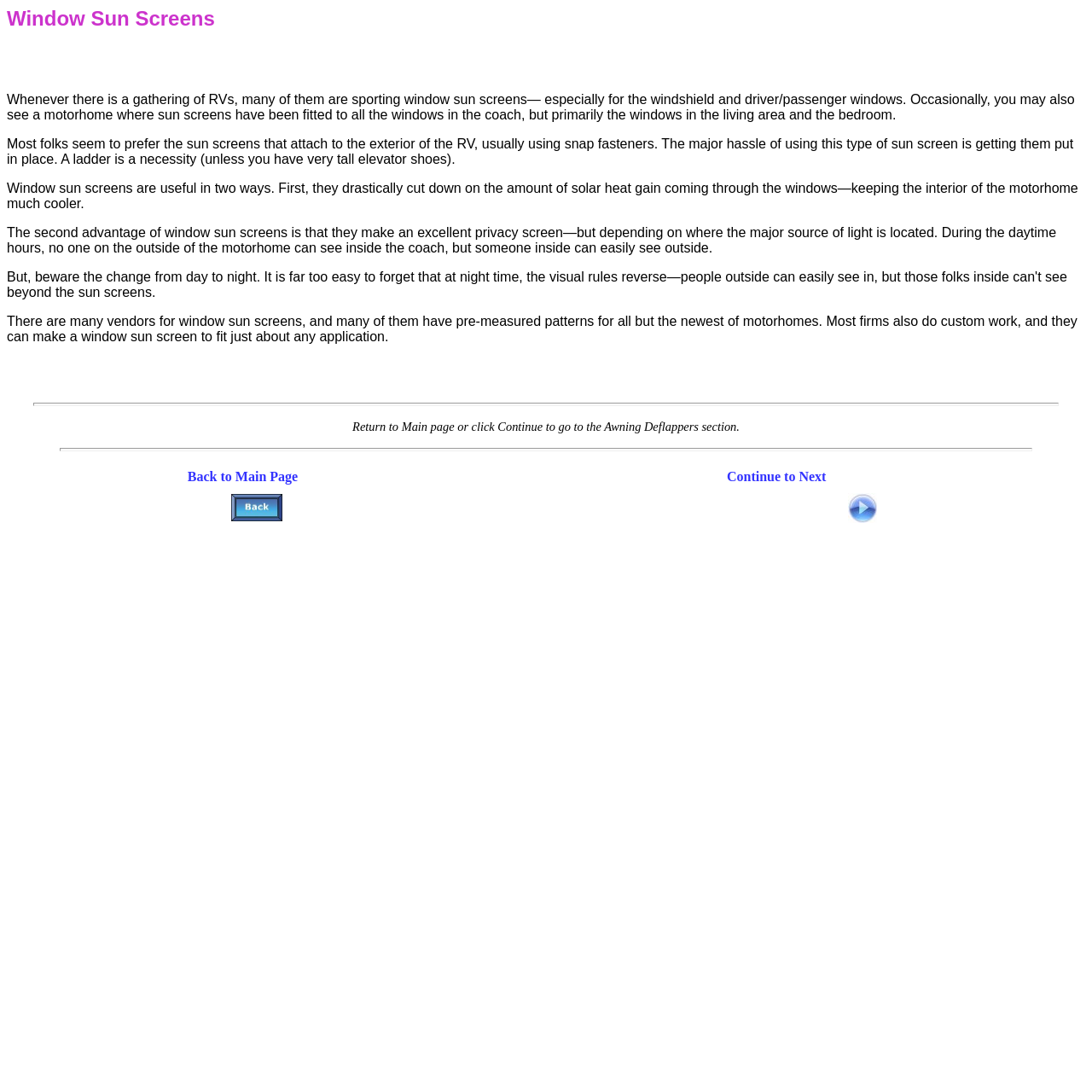Produce a meticulous description of the webpage.

The webpage is about window sun screens for RVs. At the top, there is a heading that reads "Window Sun Screens". Below the heading, there are four paragraphs of text that discuss the benefits and uses of window sun screens, including reducing solar heat gain and providing privacy. 

To the right of the fourth paragraph, there is a horizontal separator line. Below this separator, there is a text that says "Return to Main page or click Continue to go to the Awning Deflappers section." 

Further down, there is another horizontal separator line. Below this separator, there is a table with two rows. The first row has three grid cells, with the first cell containing a button labeled "Back to Main Page", the second cell being empty, and the third cell containing a button labeled "Continue to Next". The second row is similar, with the first cell containing a "Back to Main" button, the second cell being empty, and the third cell containing a "ForwardNext" button. Both buttons have corresponding images.